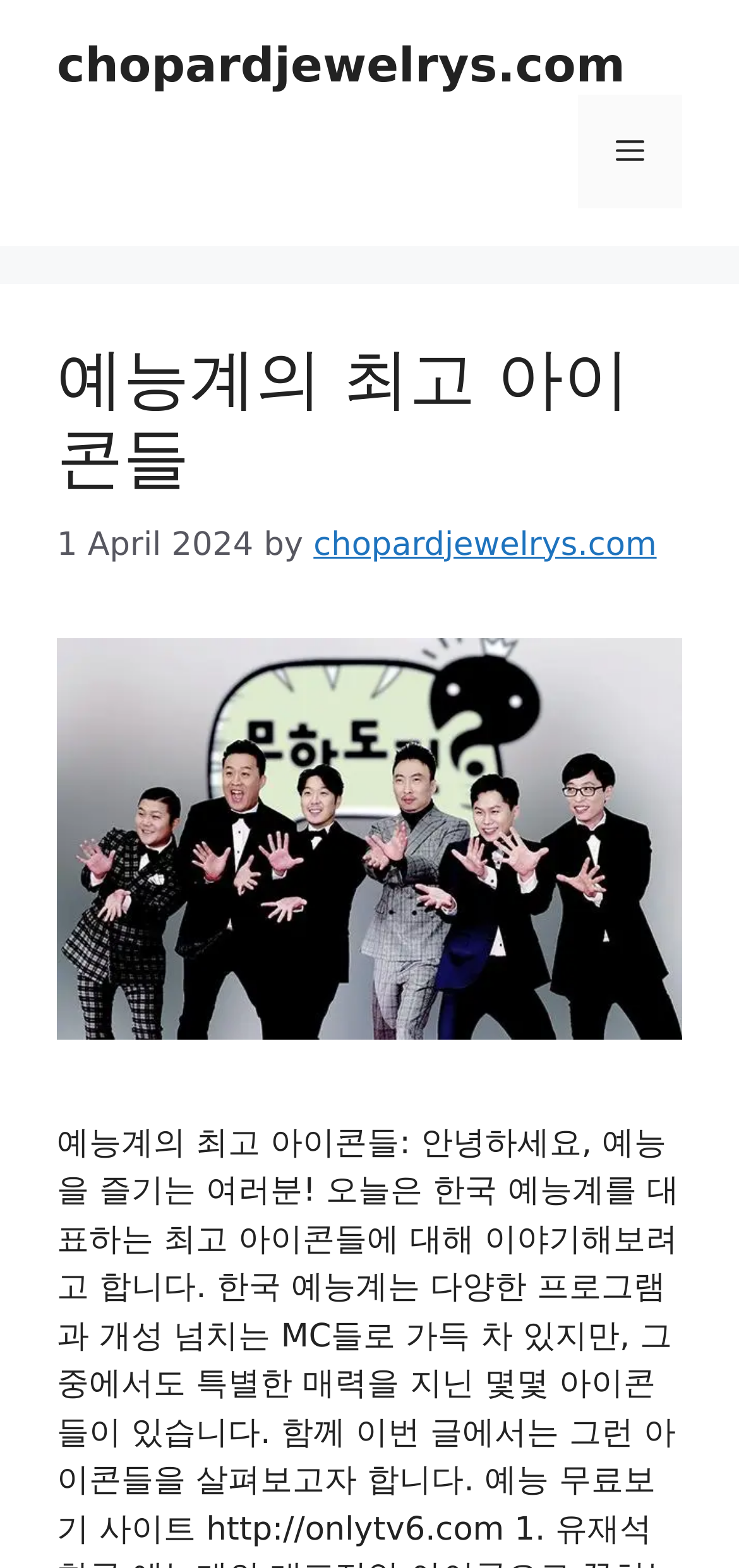What is the topic of the article?
Using the image, give a concise answer in the form of a single word or short phrase.

최고 아이콘들